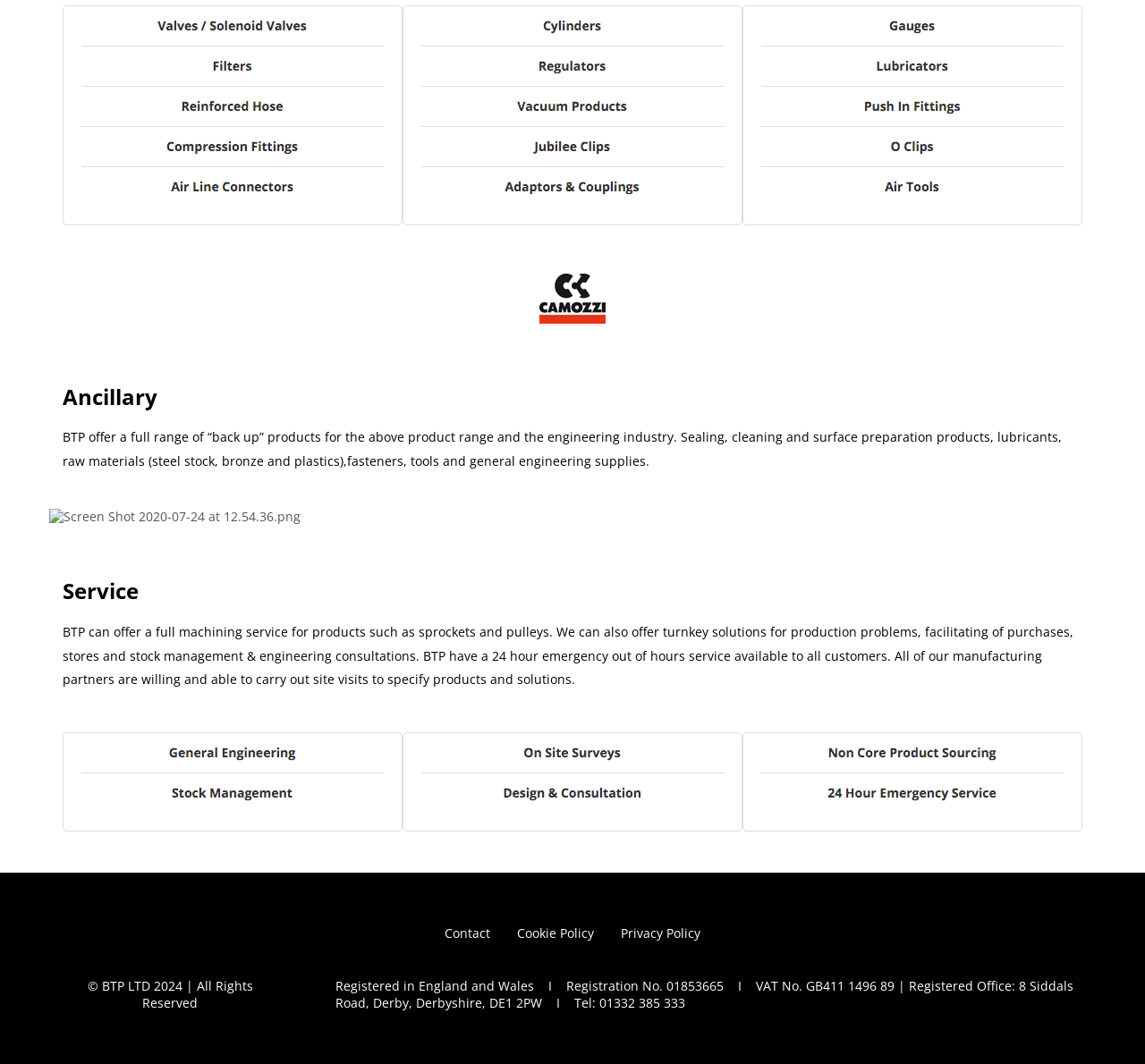What type of products does BTP offer?
Refer to the screenshot and respond with a concise word or phrase.

Back up products